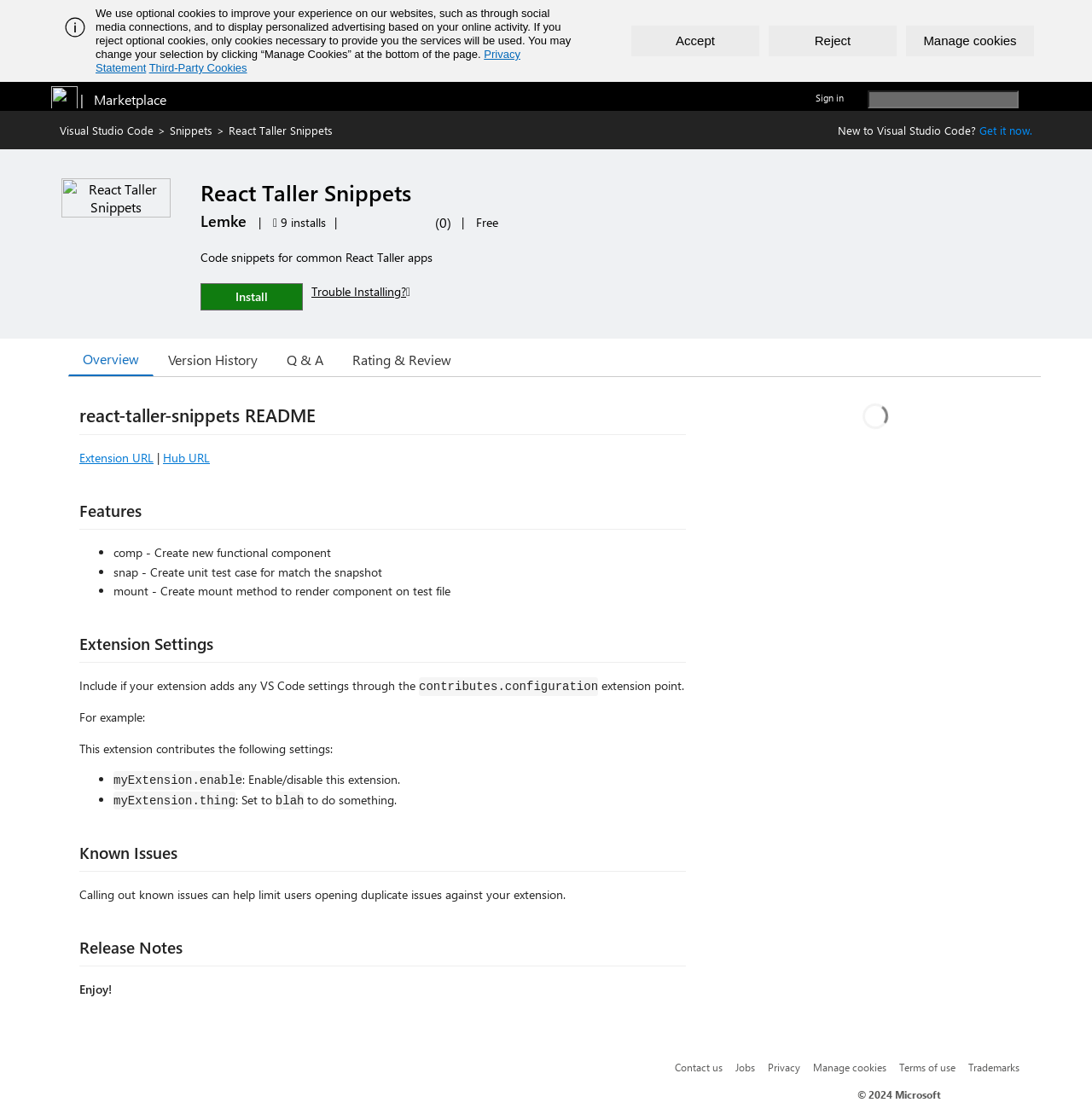Respond with a single word or short phrase to the following question: 
What is the name of the extension?

React Taller Snippets